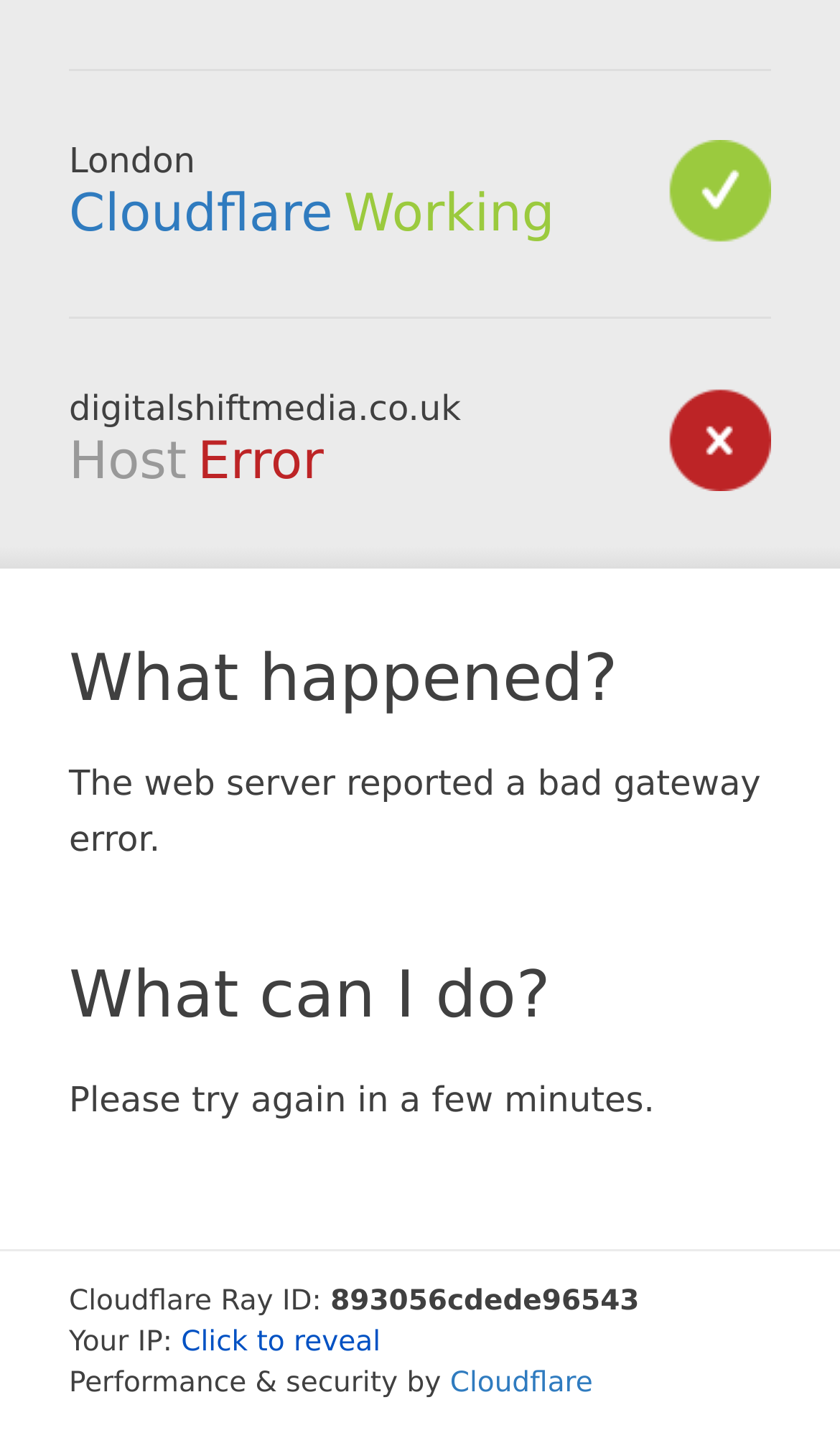Based on the element description: "Cloudflare", identify the bounding box coordinates for this UI element. The coordinates must be four float numbers between 0 and 1, listed as [left, top, right, bottom].

[0.536, 0.947, 0.706, 0.969]